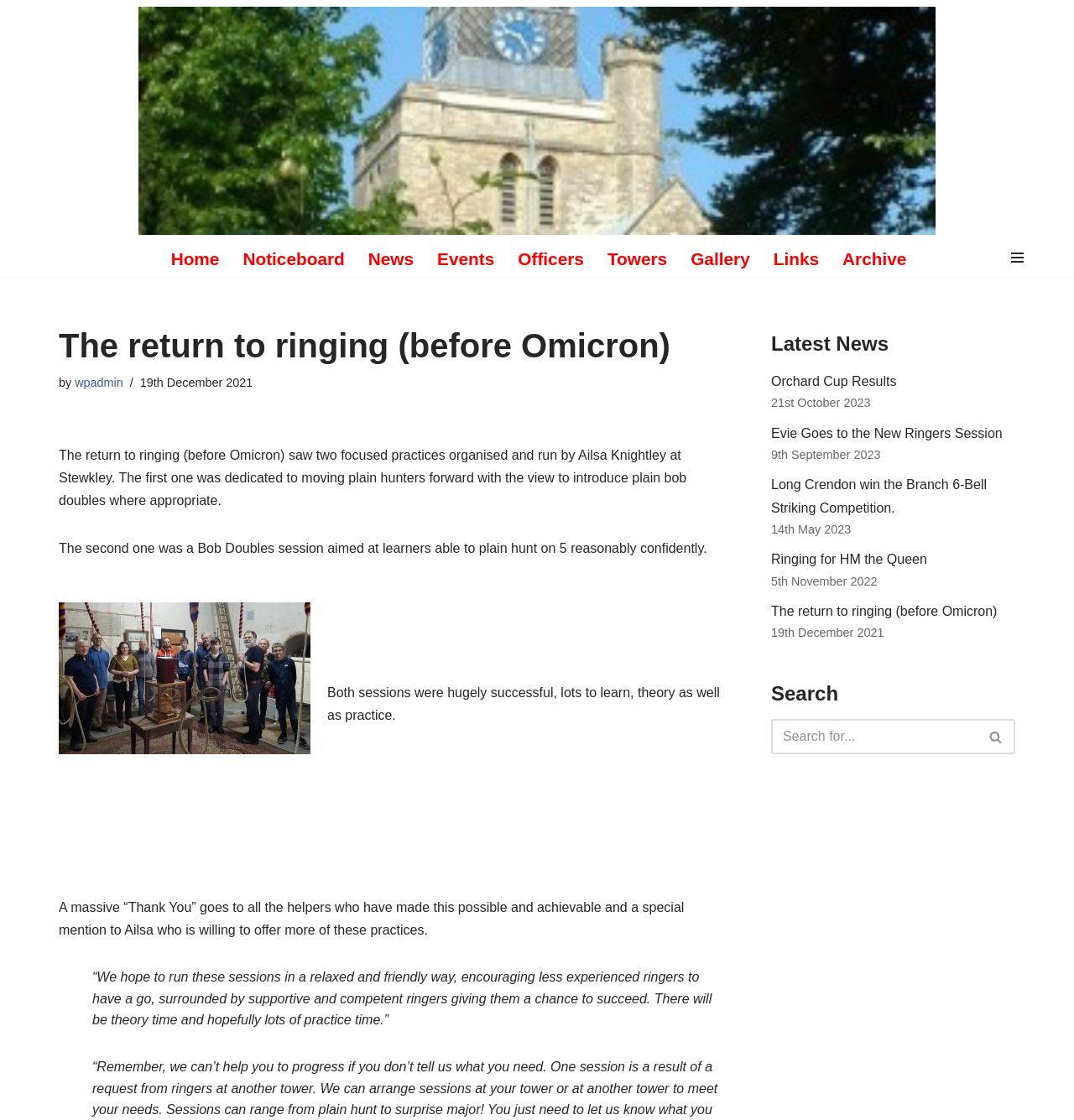Locate the bounding box coordinates of the area where you should click to accomplish the instruction: "View the 'Gallery' page".

[0.643, 0.204, 0.698, 0.259]